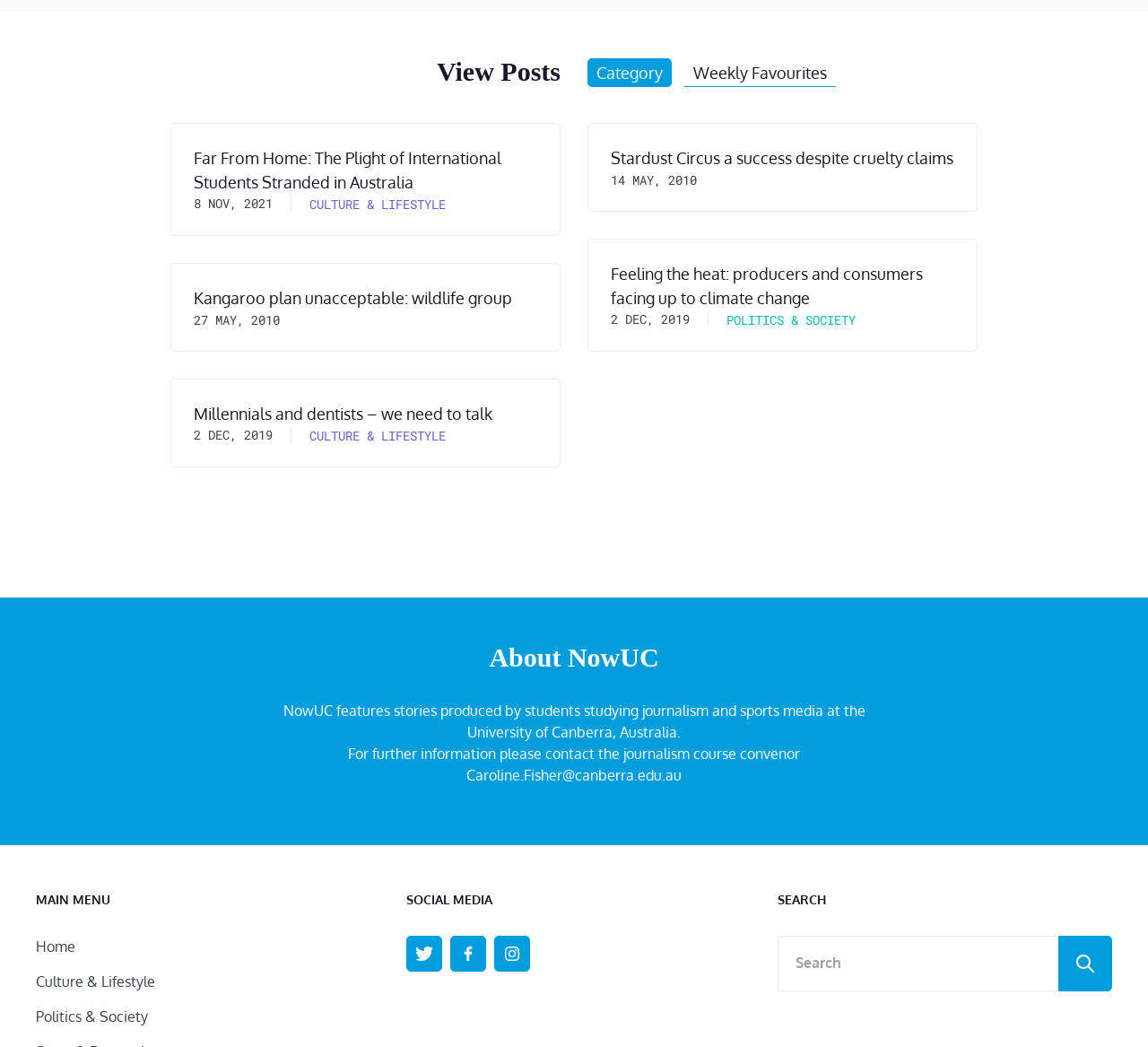Determine the bounding box coordinates for the UI element described. Format the coordinates as (top-left x, top-left y, bottom-right x, bottom-right y) and ensure all values are between 0 and 1. Element description: title="Go to instagram"

[0.431, 0.894, 0.462, 0.928]